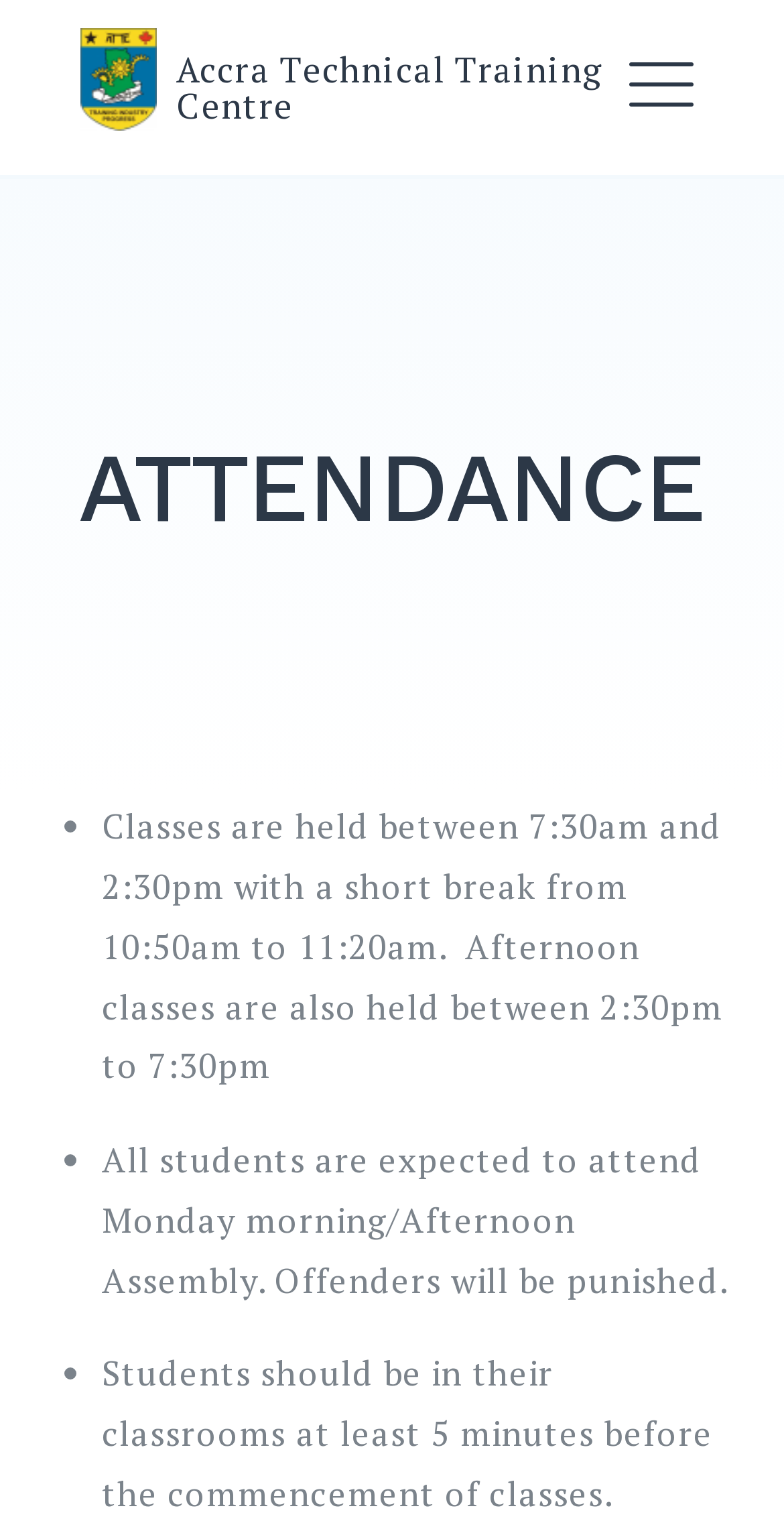Explain in detail what you observe on this webpage.

The webpage is about attendance at the Accra Technical Training Centre. At the top, there is a logo of the centre, accompanied by a link to the centre's homepage. Next to the logo, there is a button with an icon, which controls the primary menu. 

Below the logo, there is a navigation menu with links to different sections of the website, including 'HOME', 'ABOUT US', 'ACADEMICS', 'ADMISSIONS', 'MEDIA & PRESS', 'CONTACT US', and 'ALUMNI'. Each link has a corresponding button with an icon.

On the right side of the navigation menu, there is a search bar with a placeholder text 'Search for:' and a search button with a magnifying glass icon.

The main content of the webpage is divided into sections, with headings and bullet points. The first section has a heading 'ATTENDANCE' and lists three rules related to attendance, including the class schedule, attendance at morning/afternoon assembly, and punctuality. Each rule is marked with a bullet point.